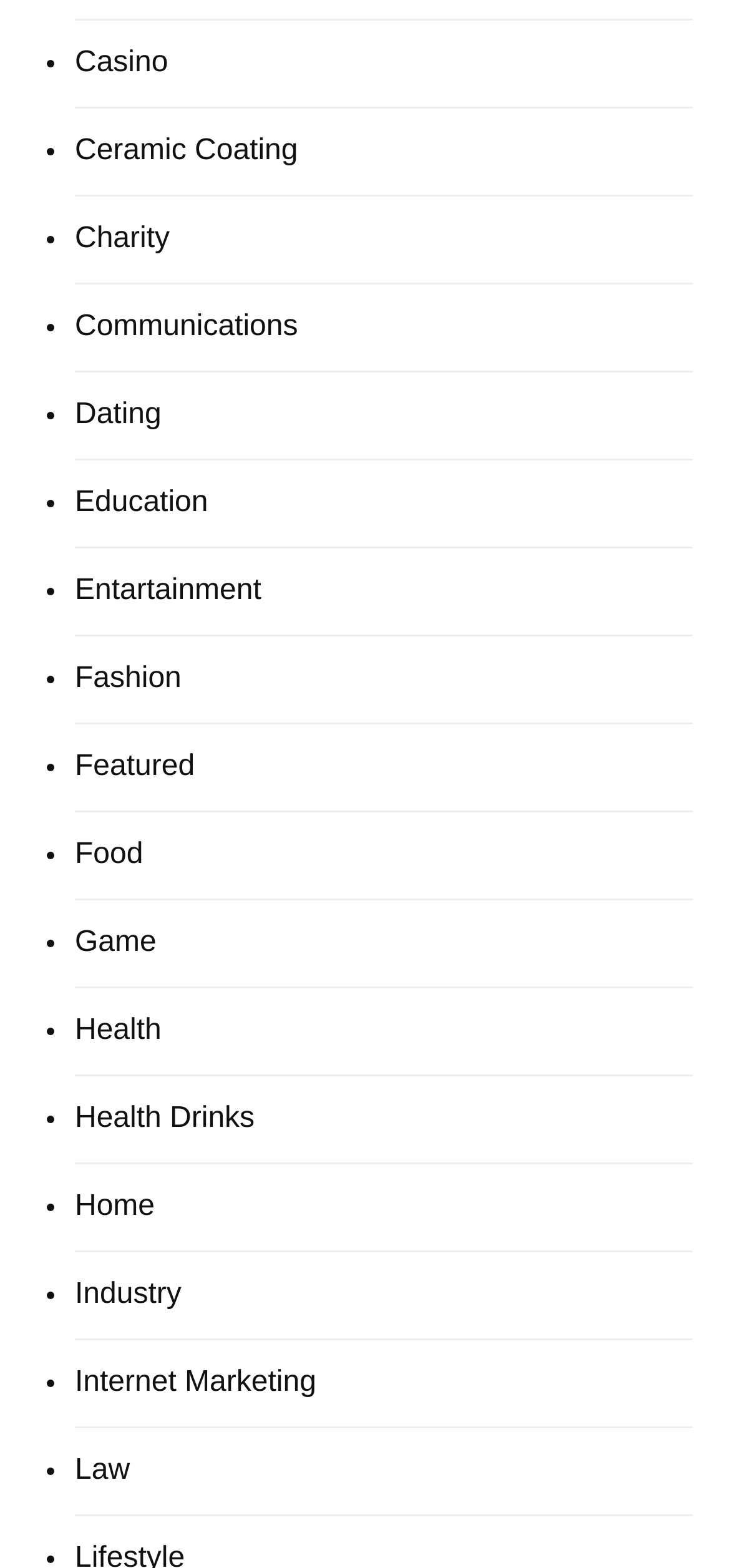Locate the bounding box coordinates of the UI element described by: "Ceramic Coating". Provide the coordinates as four float numbers between 0 and 1, formatted as [left, top, right, bottom].

[0.103, 0.088, 0.408, 0.107]